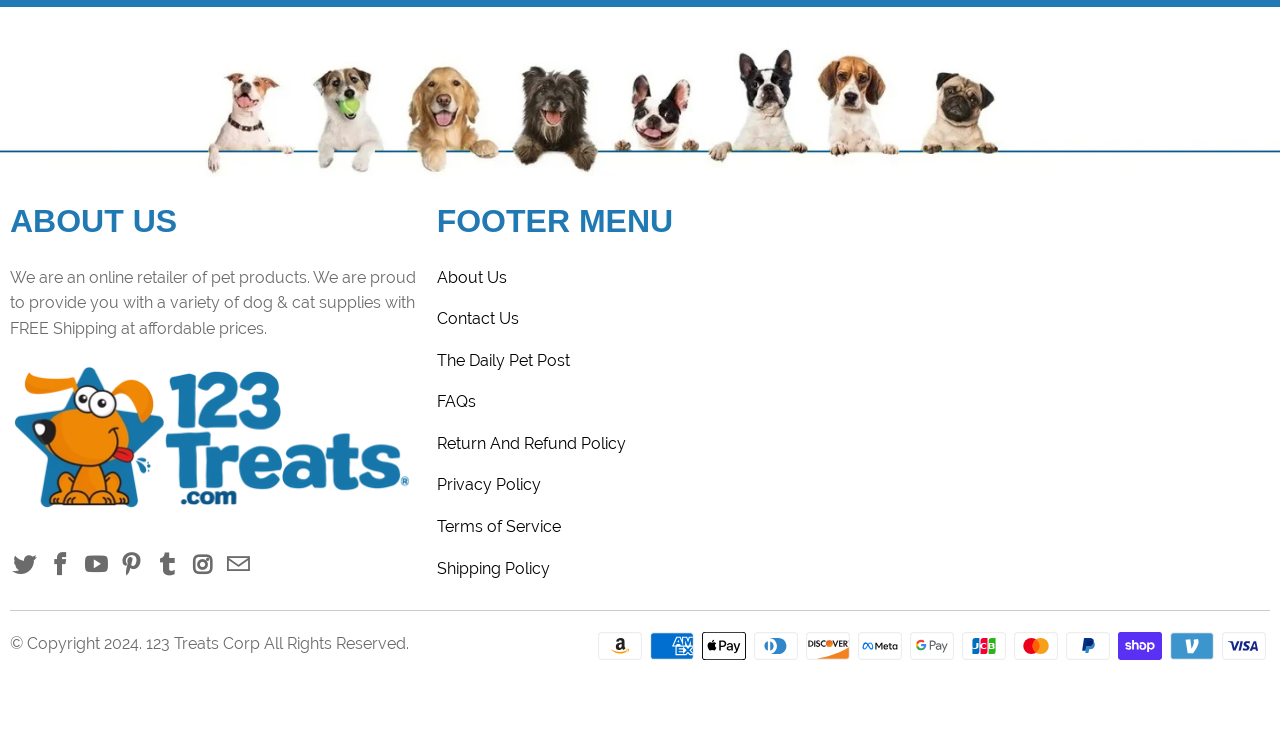How many payment methods are accepted by 123 Treats?
Look at the image and respond with a one-word or short-phrase answer.

12